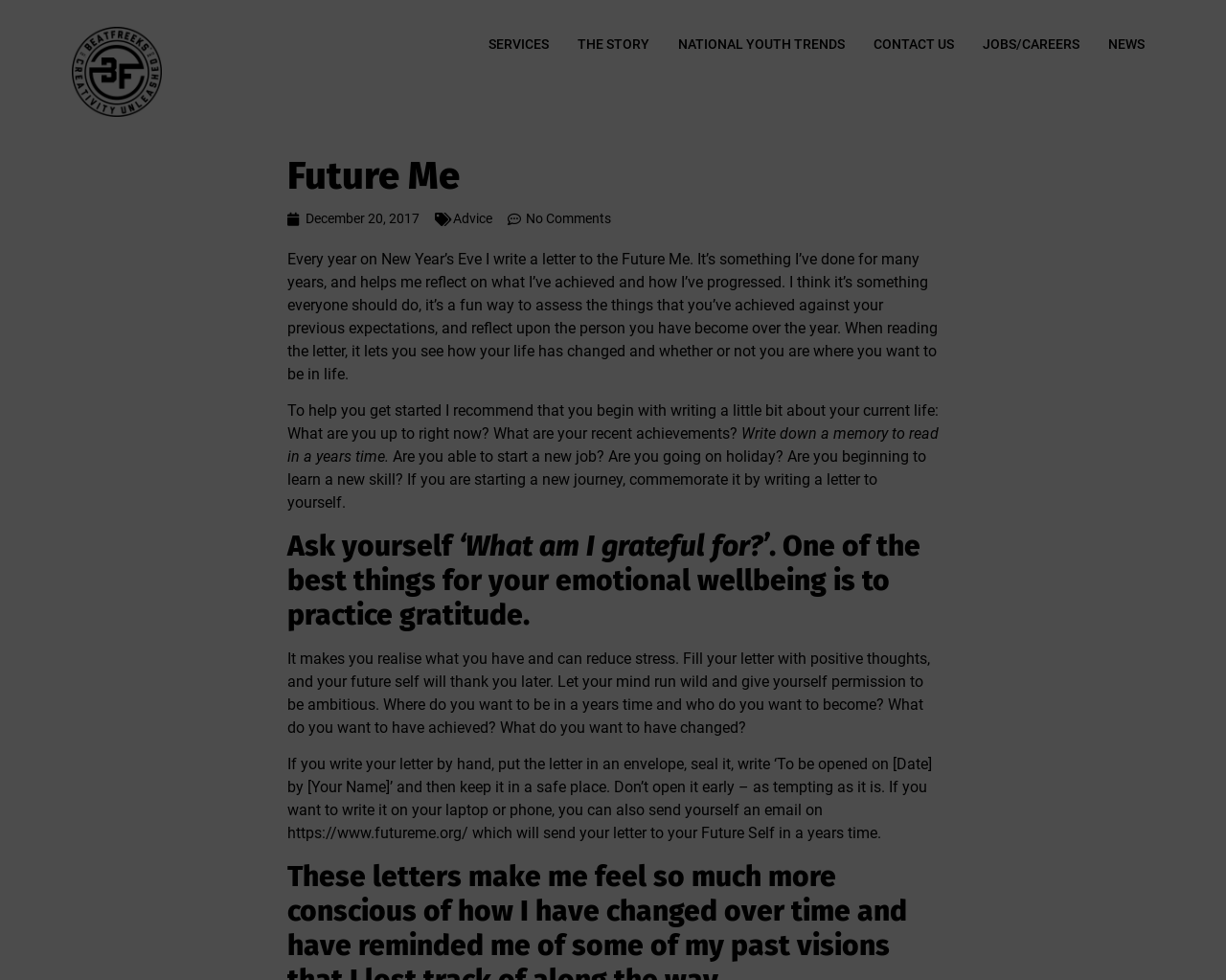What is the benefit of practicing gratitude?
Look at the screenshot and give a one-word or phrase answer.

Reduces stress